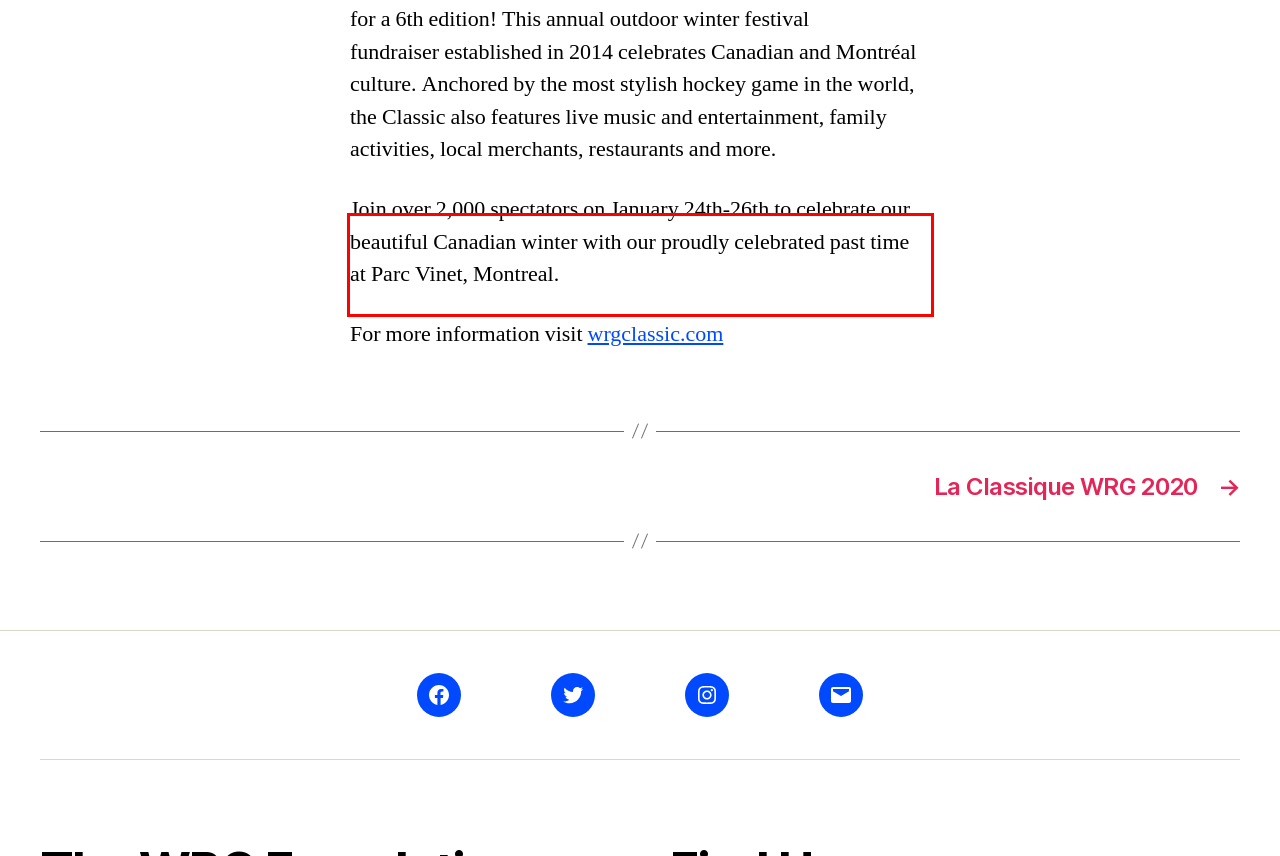Please examine the webpage screenshot containing a red bounding box and use OCR to recognize and output the text inside the red bounding box.

Join over 2,000 spectators on January 24th-26th to celebrate our beautiful Canadian winter with our proudly celebrated past time at Parc Vinet, Montreal.